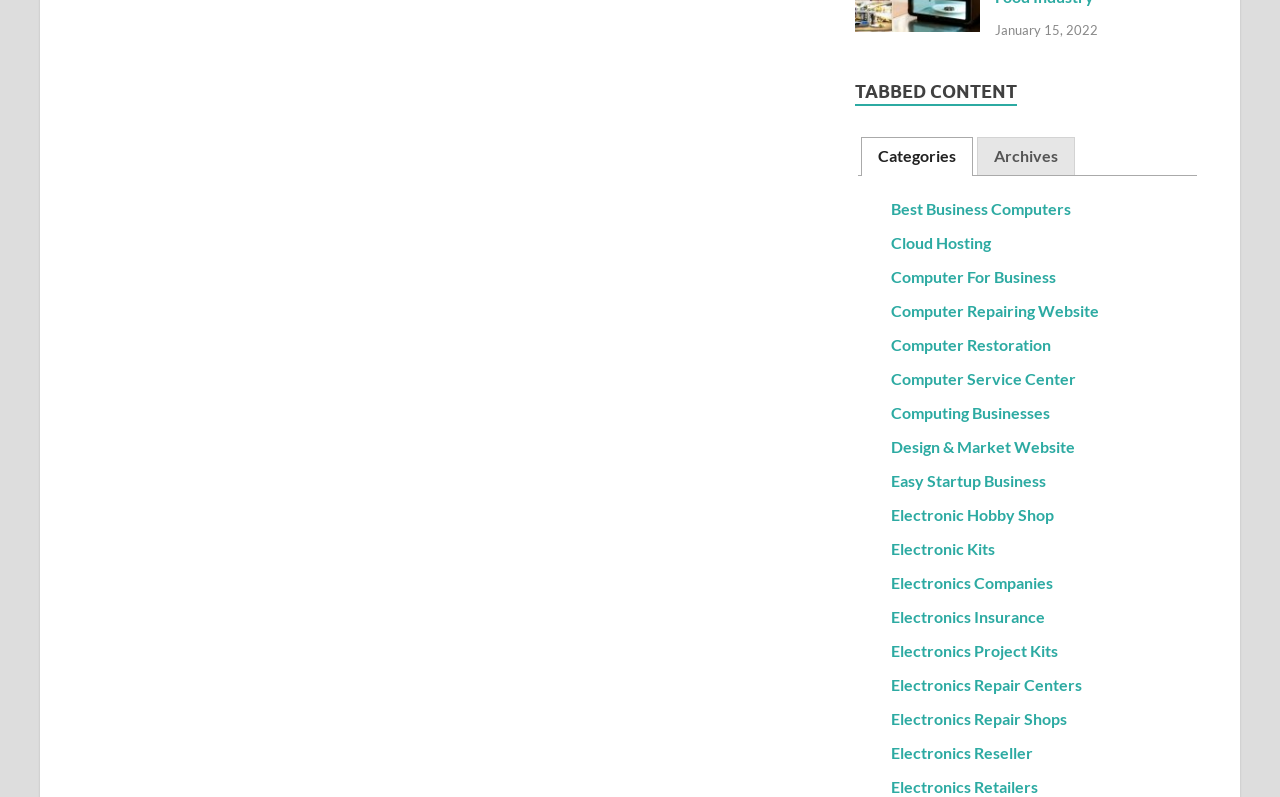Please specify the bounding box coordinates in the format (top-left x, top-left y, bottom-right x, bottom-right y), with all values as floating point numbers between 0 and 1. Identify the bounding box of the UI element described by: Design & Market Website

[0.696, 0.548, 0.84, 0.572]